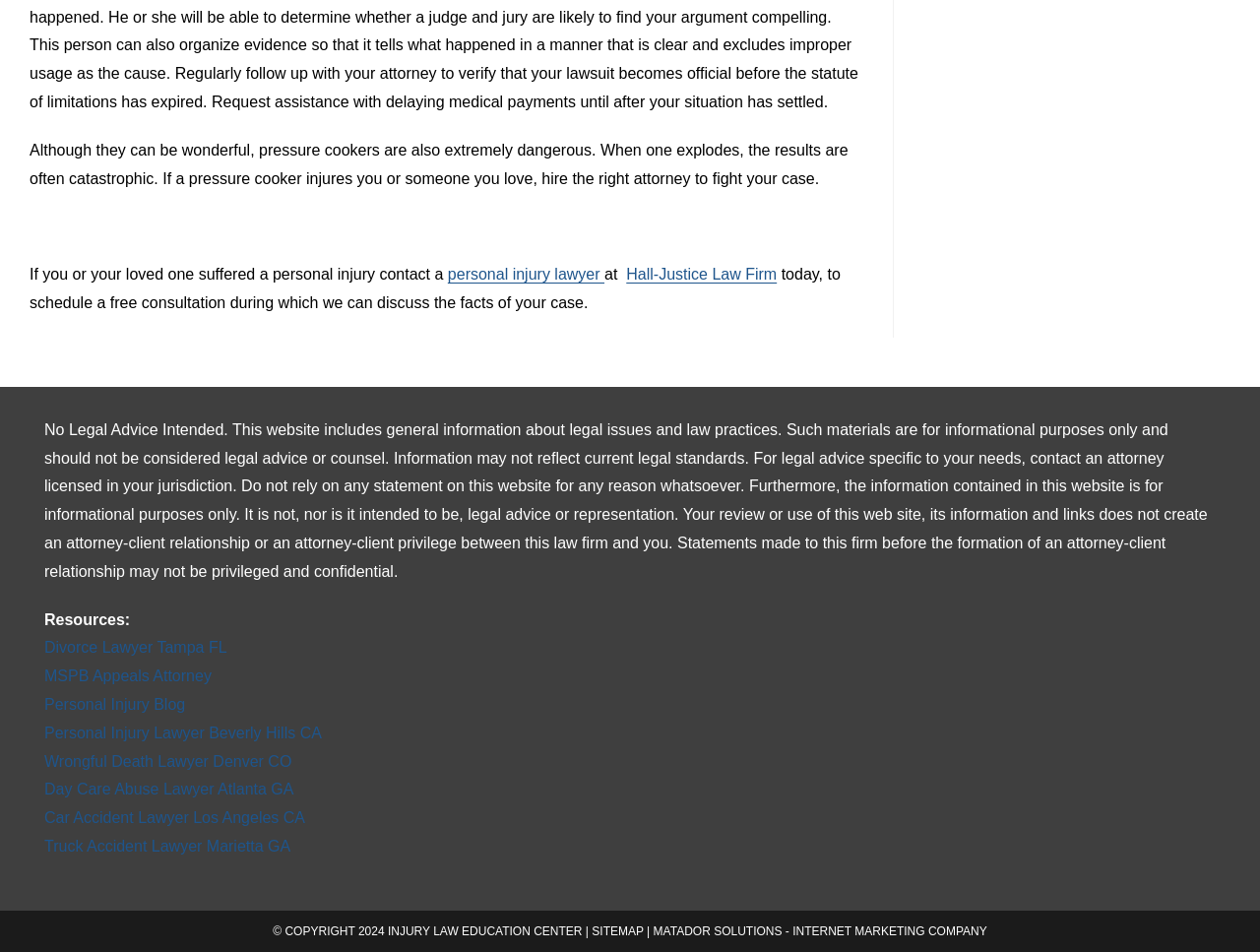Provide the bounding box coordinates of the HTML element this sentence describes: "SITEMAP".

[0.47, 0.971, 0.511, 0.985]